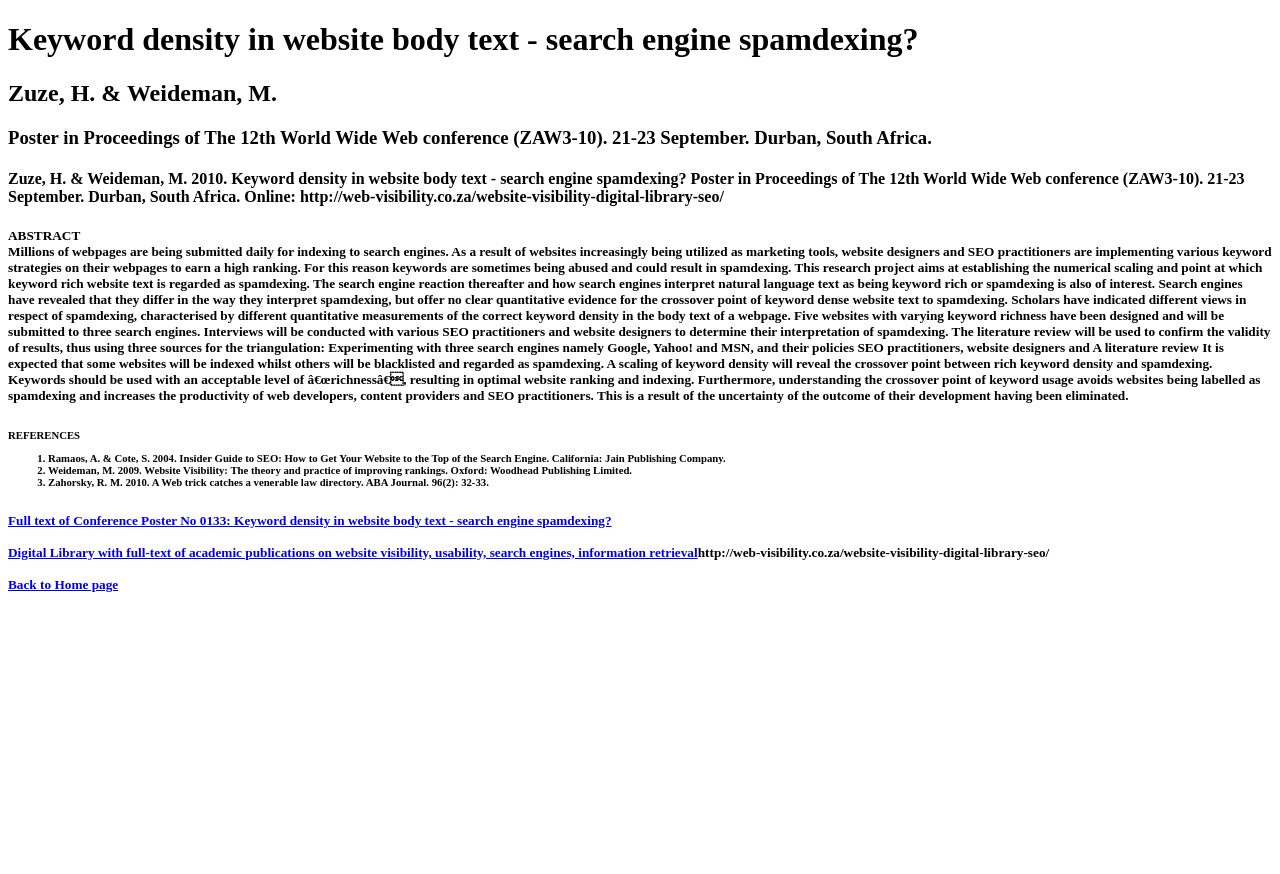How many references are cited in the research project?
Deliver a detailed and extensive answer to the question.

The references section lists three sources, including Ramaos, A. & Cote, S. (2004), Weideman, M. (2009), and Zahorsky, R. M. (2010). These sources are cited in the research project to support the arguments and findings.